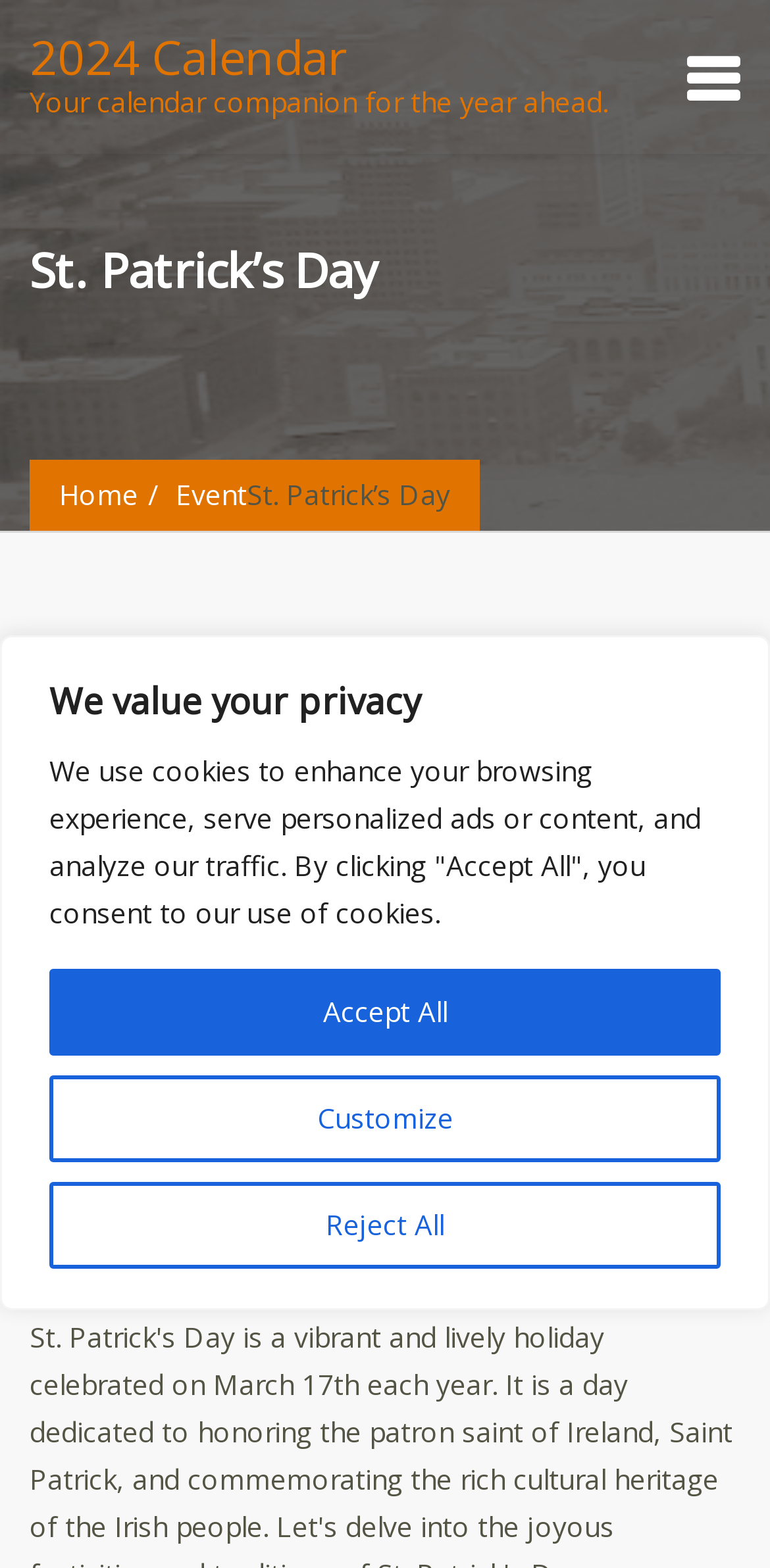Kindly determine the bounding box coordinates for the clickable area to achieve the given instruction: "Explore events".

[0.228, 0.303, 0.321, 0.327]